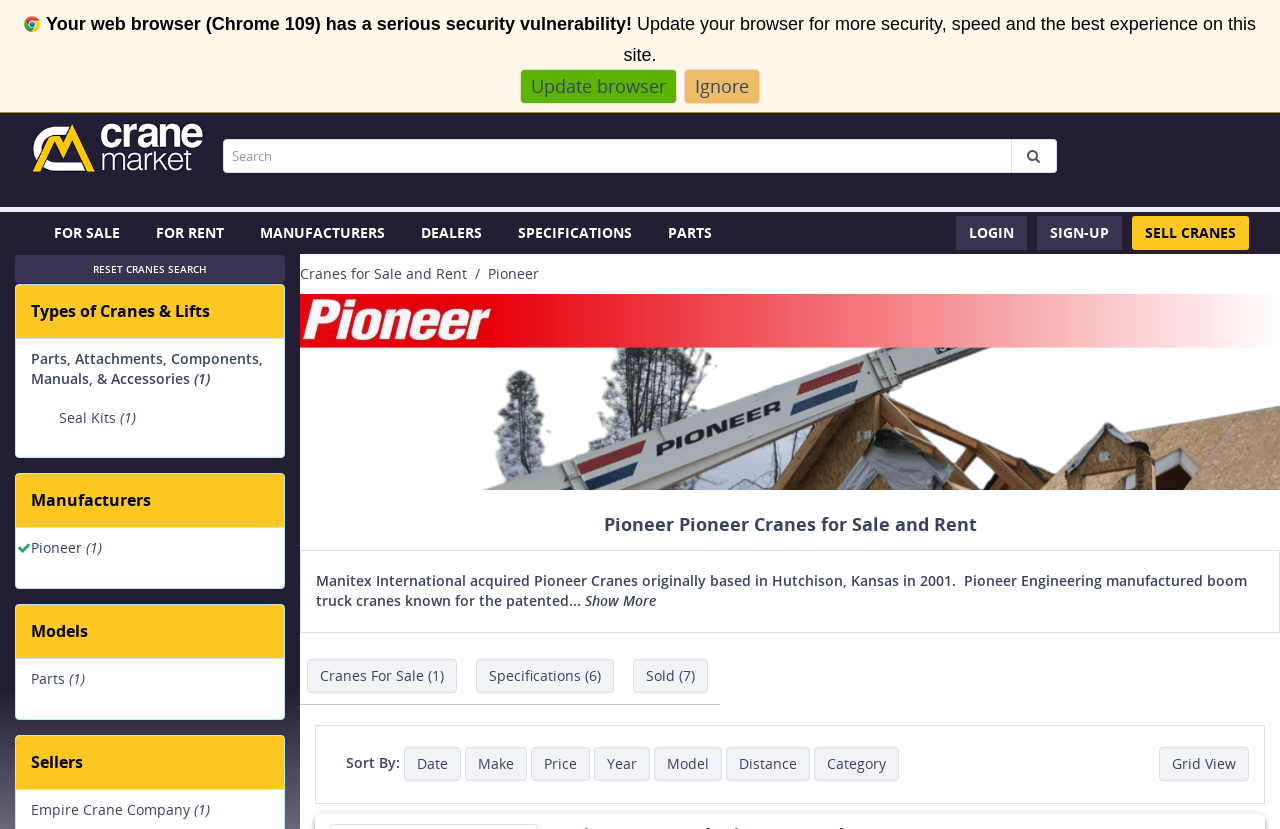Specify the bounding box coordinates of the element's region that should be clicked to achieve the following instruction: "Search for cranes". The bounding box coordinates consist of four float numbers between 0 and 1, in the format [left, top, right, bottom].

[0.174, 0.167, 0.79, 0.208]